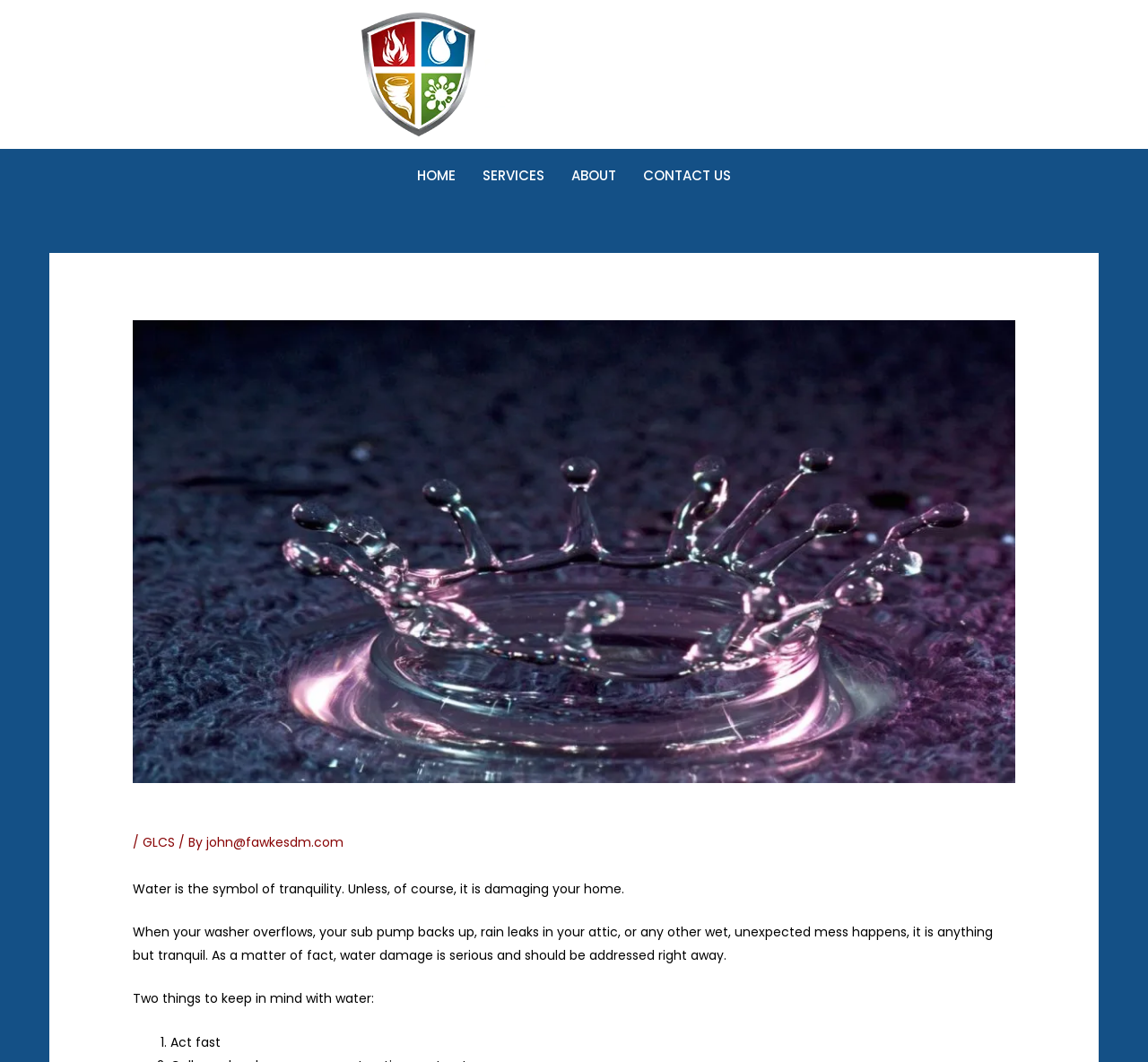Who is the author of the blog post?
Kindly offer a comprehensive and detailed response to the question.

The author of the blog post can be found at the top of the webpage, where it is written as 'GLCS / By john@fawkesdm.com', which indicates that the author is john@fawkesdm.com.